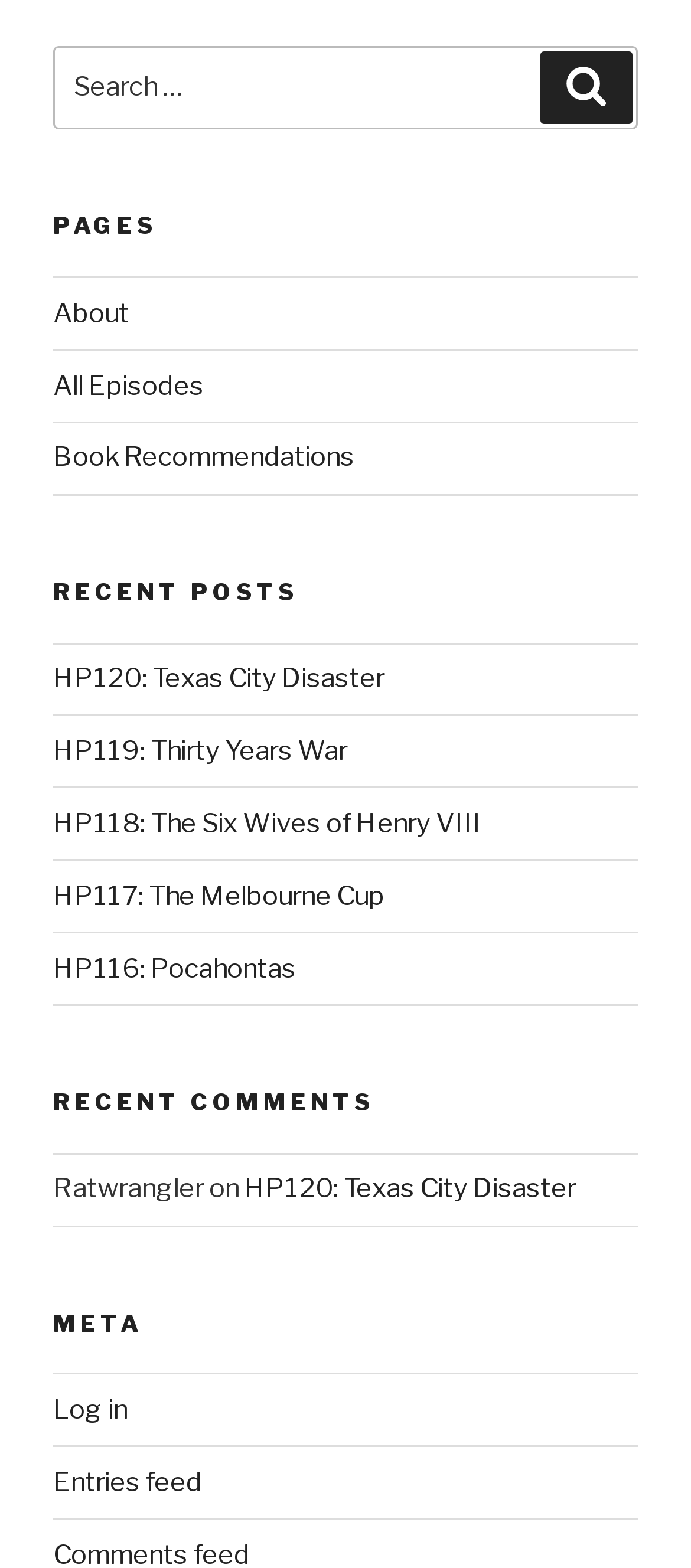What type of content is listed under 'Recent Posts'?
Based on the image, answer the question in a detailed manner.

The 'Recent Posts' section lists several links with titles such as 'HP120: Texas City Disaster' and 'HP119: Thirty Years War'. These titles suggest that the content listed under 'Recent Posts' are episode links, possibly from a podcast or blog.